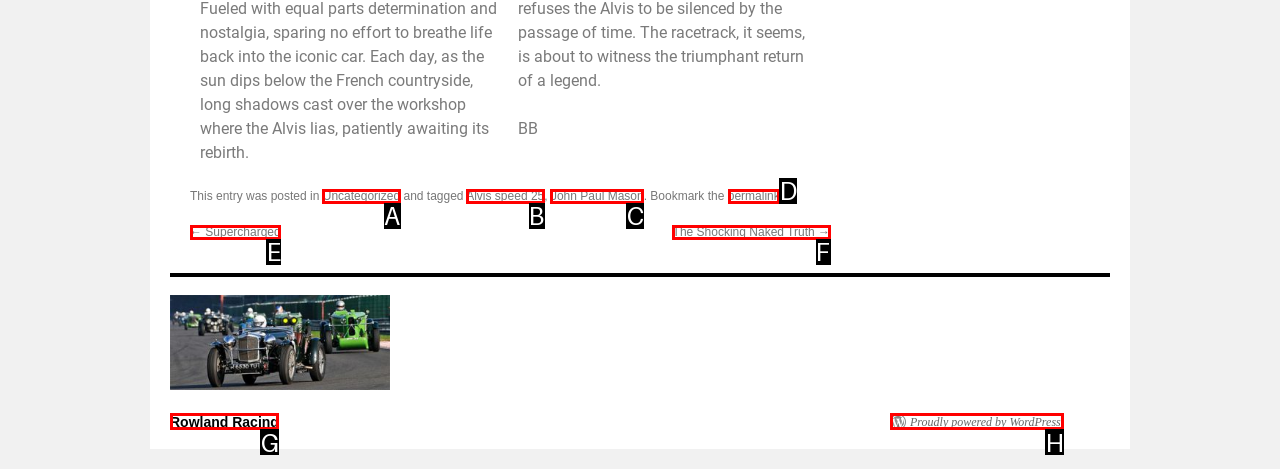Identify the correct option to click in order to complete this task: Click on the permalink
Answer with the letter of the chosen option directly.

D